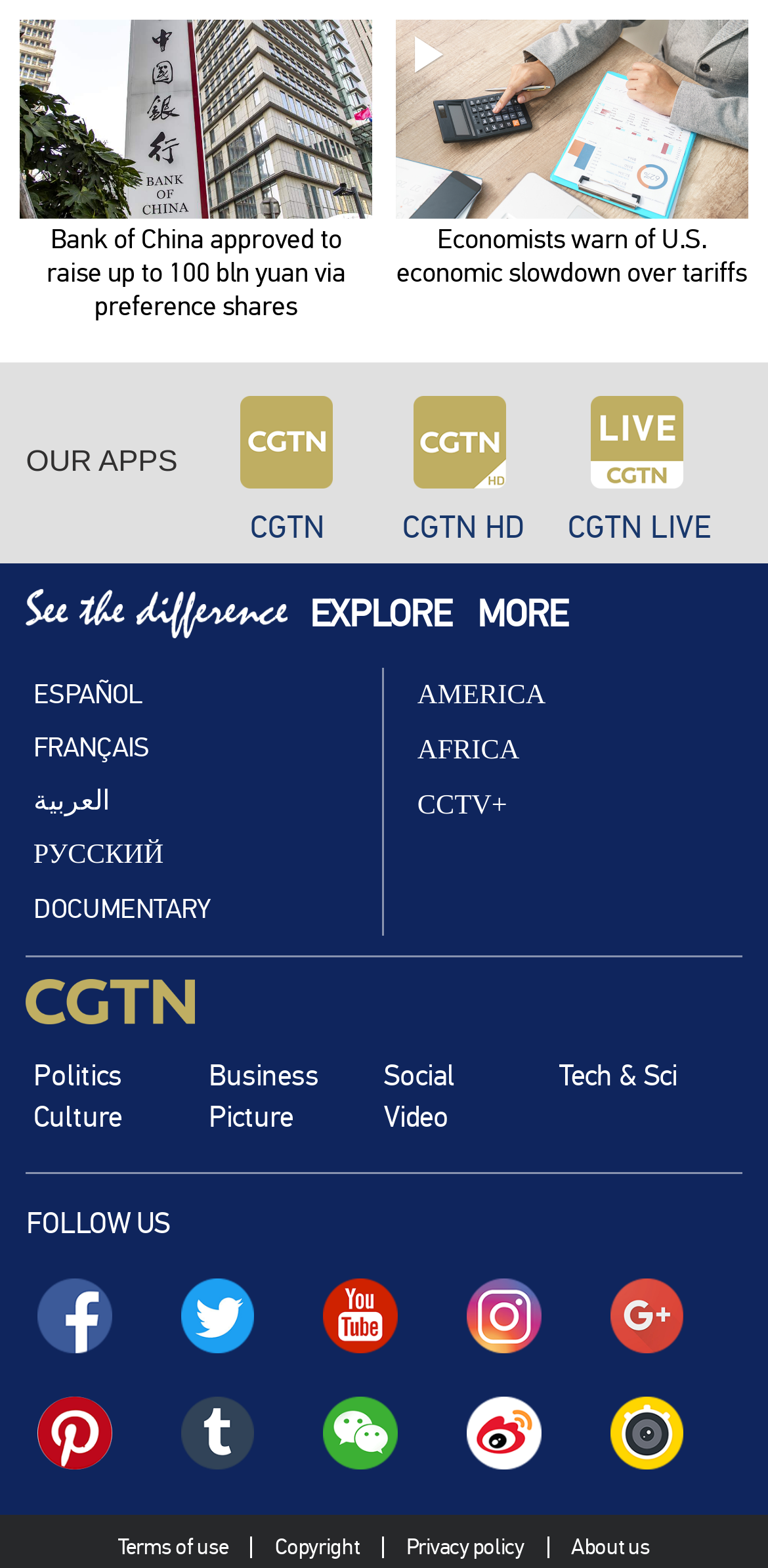Determine the bounding box coordinates of the area to click in order to meet this instruction: "Follow us on Facebook".

[0.046, 0.847, 0.147, 0.869]